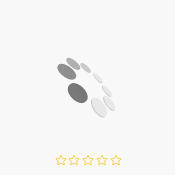Give a detailed account of what is happening in the image.

The image showcases an "Artificial Flower Pot Stand," a popular product designed to enhance indoor or outdoor decor. This decorative piece features a stylish design, perfect for displaying artificial flowers, and adds a touch of elegance to any space. The product is currently priced at $47.80, making it an affordable choice for those looking to beautify their environment. Below the image, a star rating system is visible, indicating customer feedback and satisfaction, which contributes to the overall appeal of the item. The "ADD TO CART" button is prominently displayed, encouraging easy purchase. The product's design and pricing make it an attractive option for home decor enthusiasts.